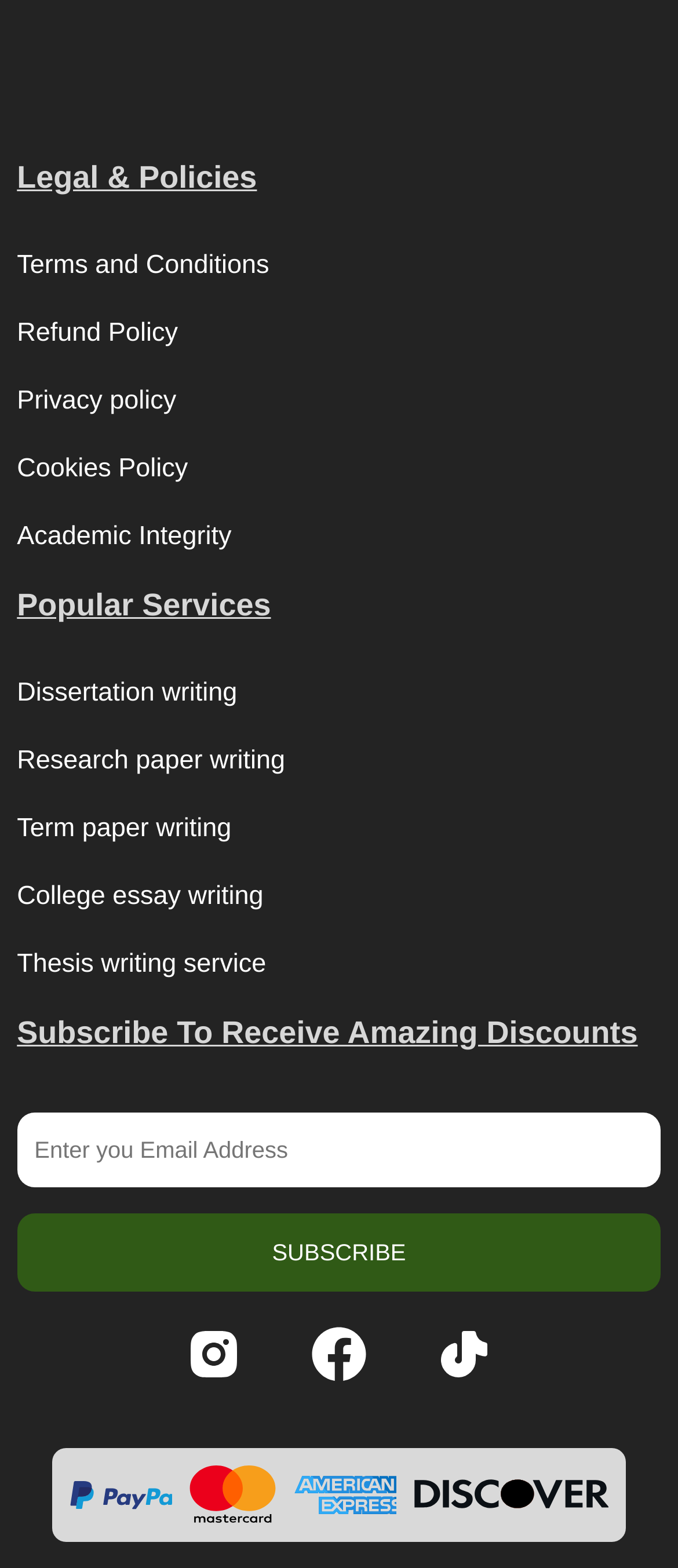Find the bounding box coordinates of the element I should click to carry out the following instruction: "Enter email to subscribe".

[0.025, 0.709, 0.975, 0.757]